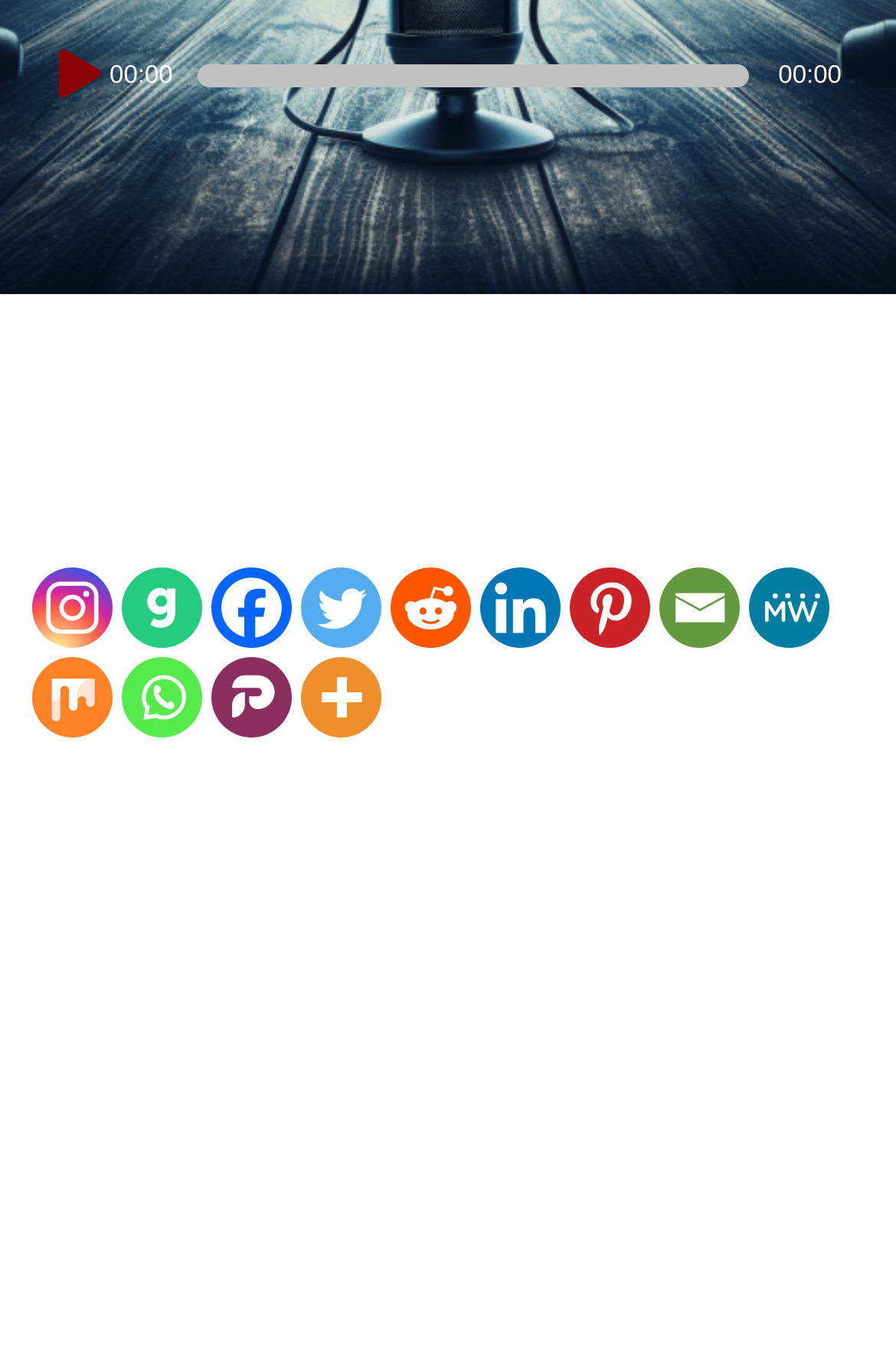Provide the bounding box coordinates of the HTML element this sentence describes: "aria-label="Gab" title="Gab"". The bounding box coordinates consist of four float numbers between 0 and 1, i.e., [left, top, right, bottom].

[0.135, 0.415, 0.225, 0.474]